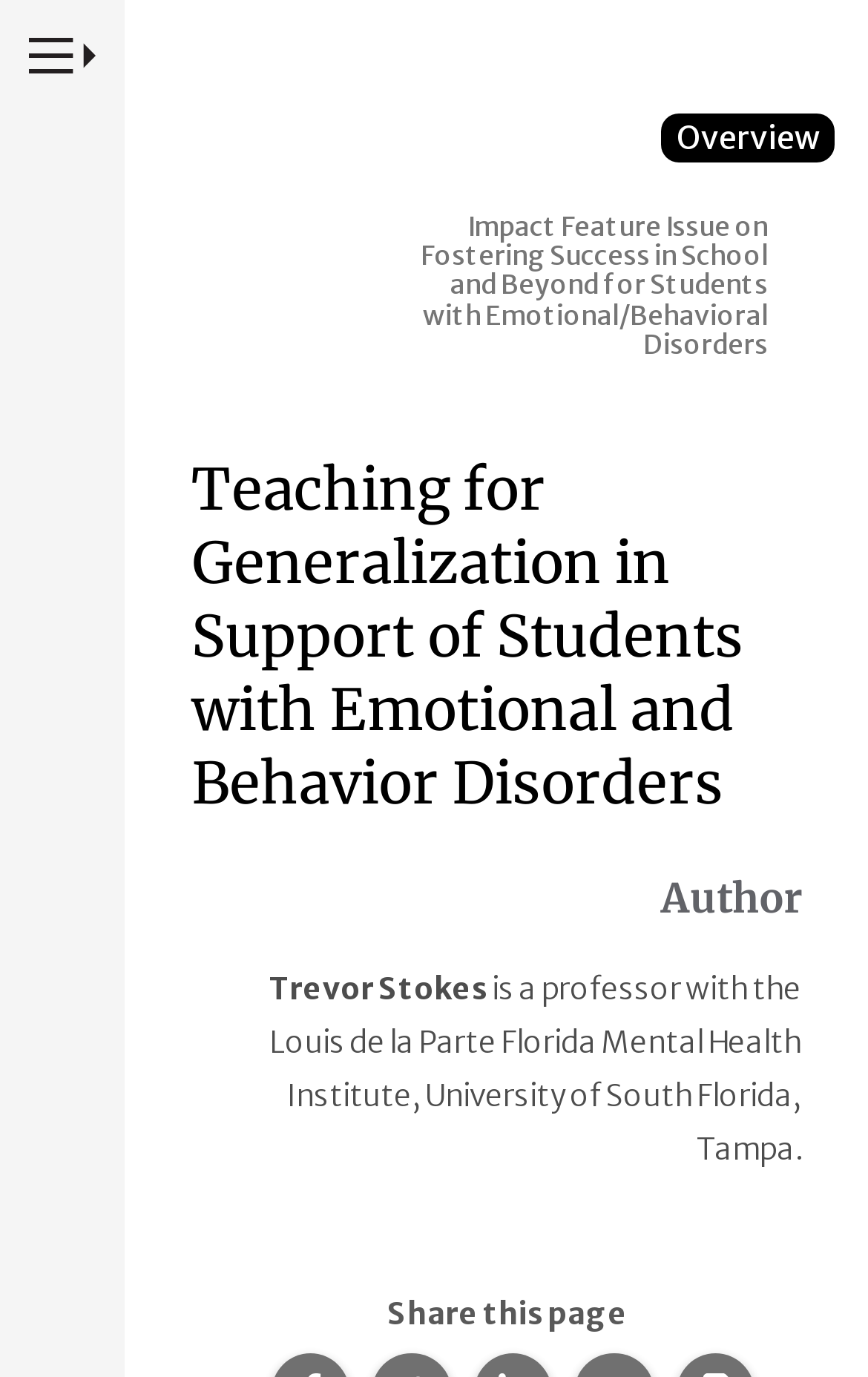What is the purpose of the button at the top?
Provide a detailed and extensive answer to the question.

I determined the answer by looking at the button element 'Press to Toggle Website Primary Navigation' which is a child element of the Root Element.